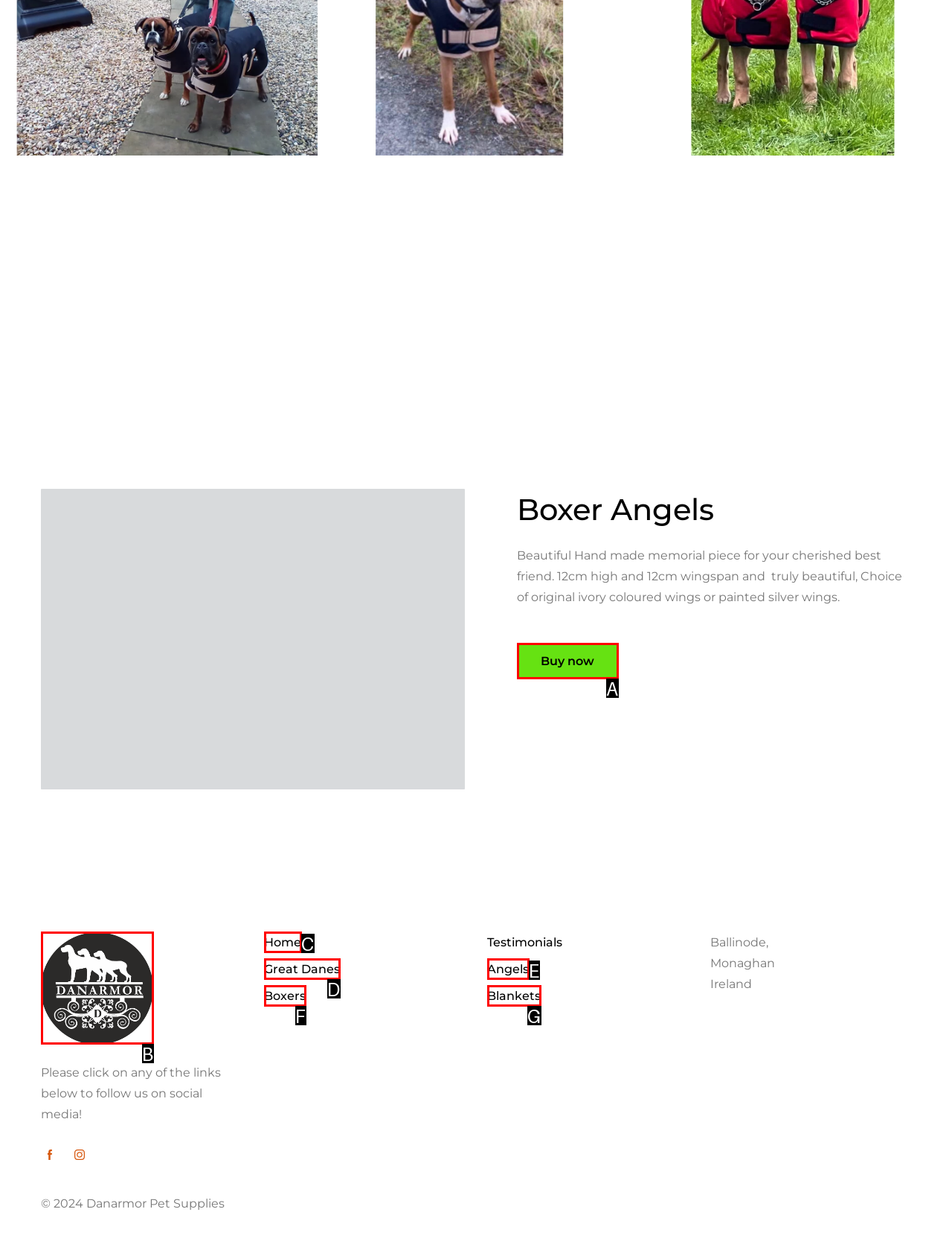Based on the provided element description: Great Danes, identify the best matching HTML element. Respond with the corresponding letter from the options shown.

D